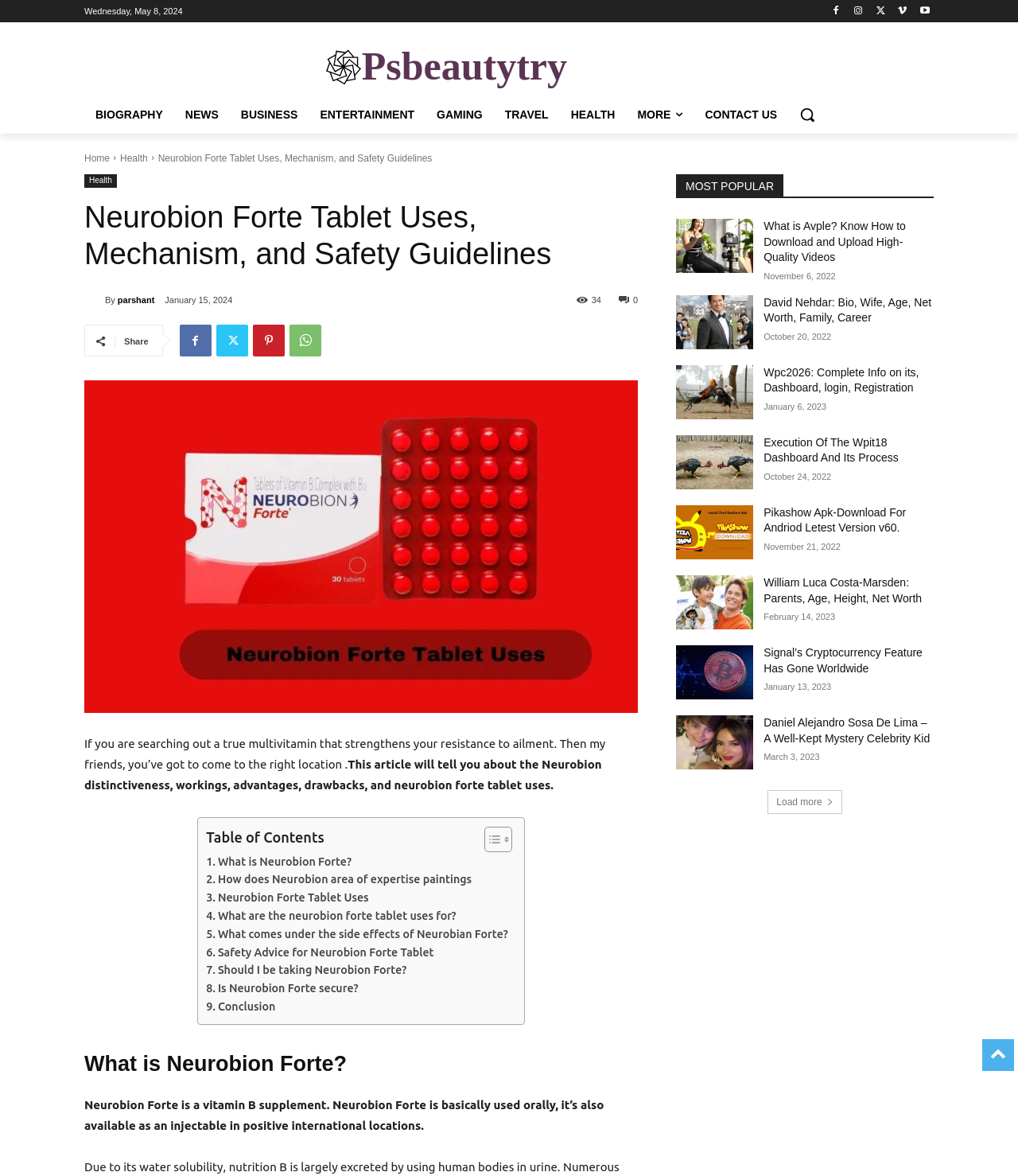Locate the bounding box of the user interface element based on this description: "Twitter".

[0.856, 0.002, 0.874, 0.017]